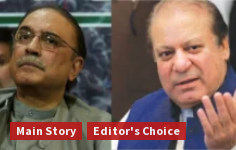What is the significance of the links below the image? Look at the image and give a one-word or short phrase answer.

Highlighting the significance of their political partnership